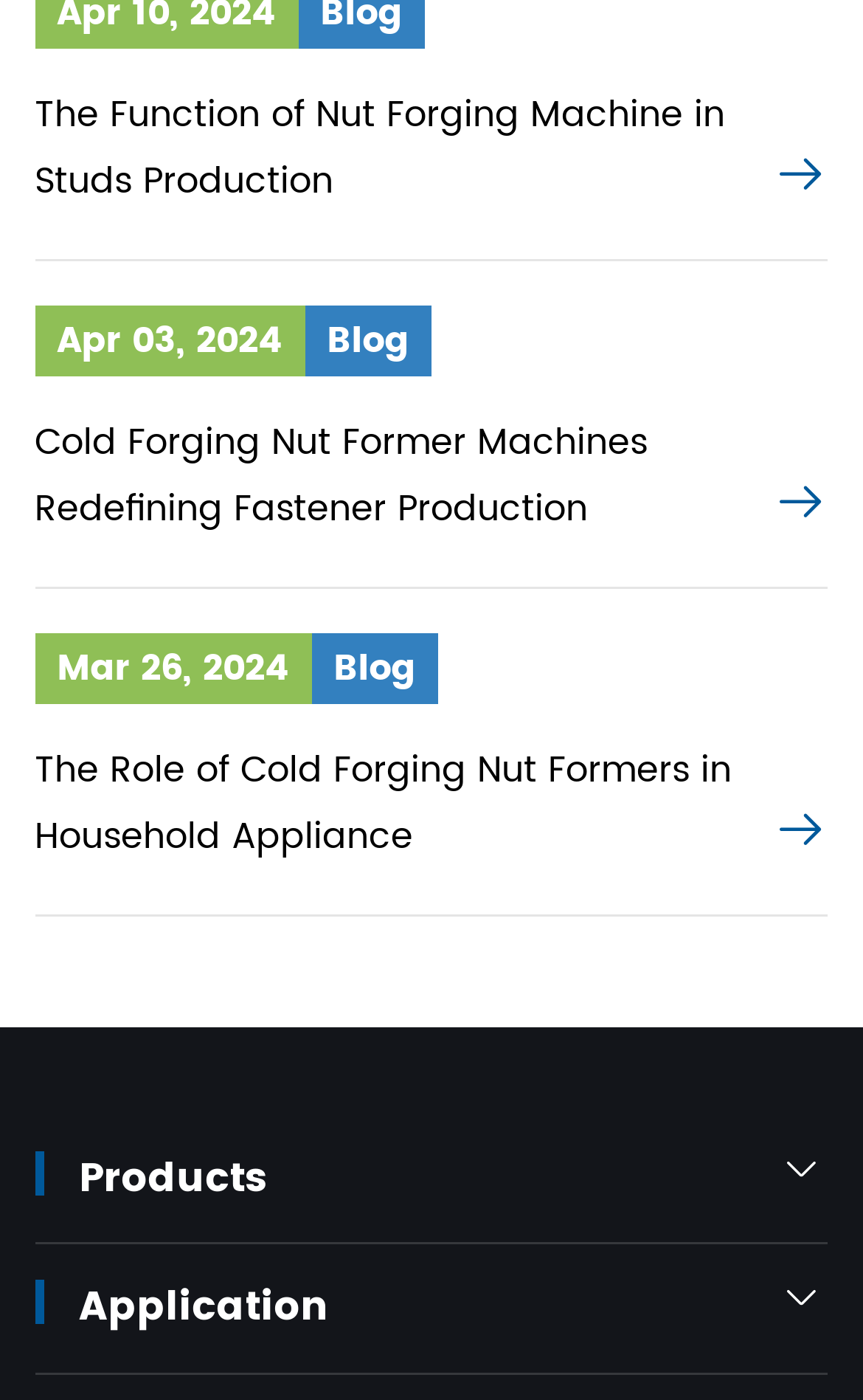How many blog posts are listed?
Using the details from the image, give an elaborate explanation to answer the question.

I counted the number of links with the text 'Blog' which are associated with each blog post, and there are three of them.